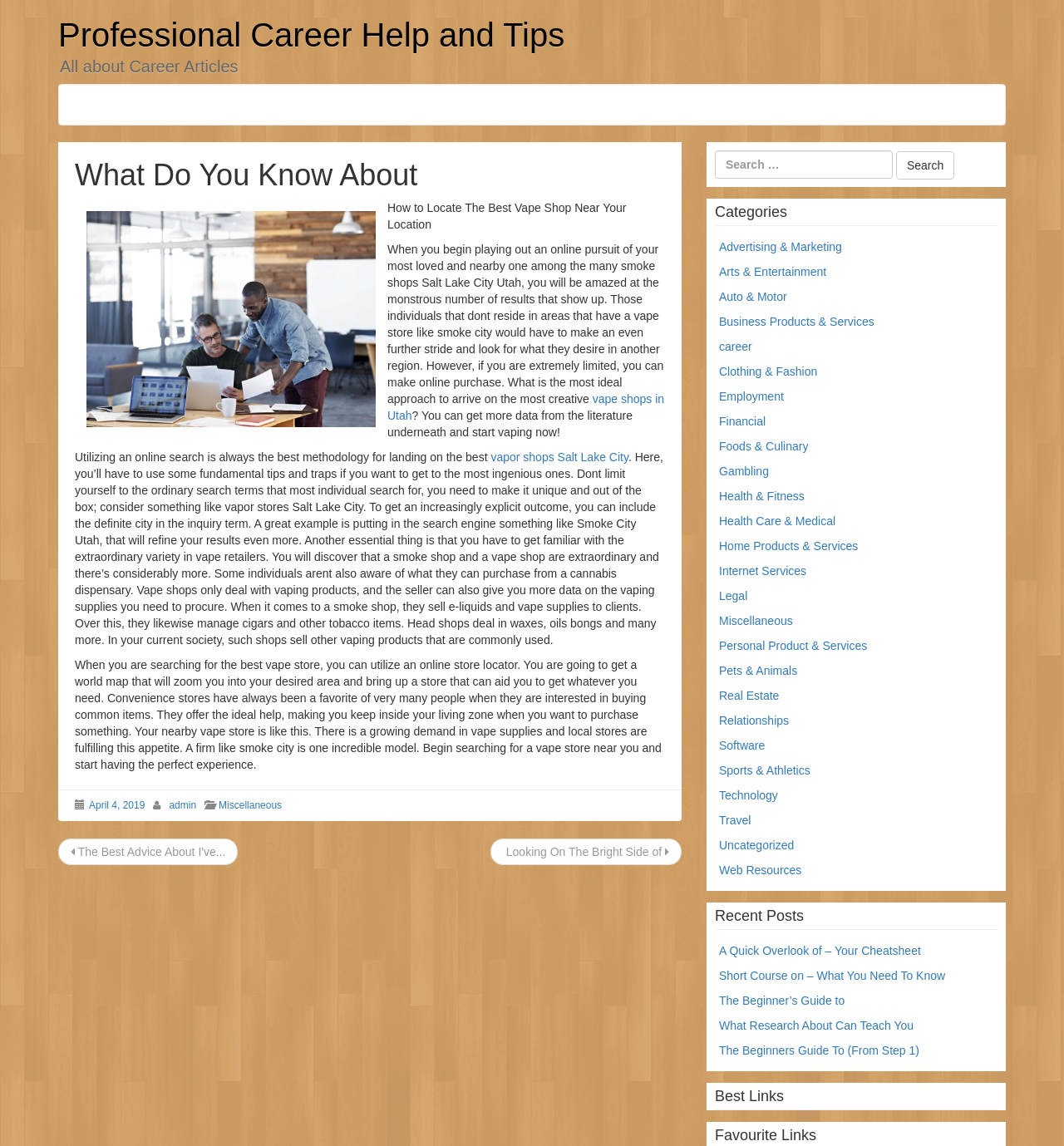Can you determine the bounding box coordinates of the area that needs to be clicked to fulfill the following instruction: "Click on the link to get more data from the literature"?

[0.364, 0.356, 0.595, 0.383]